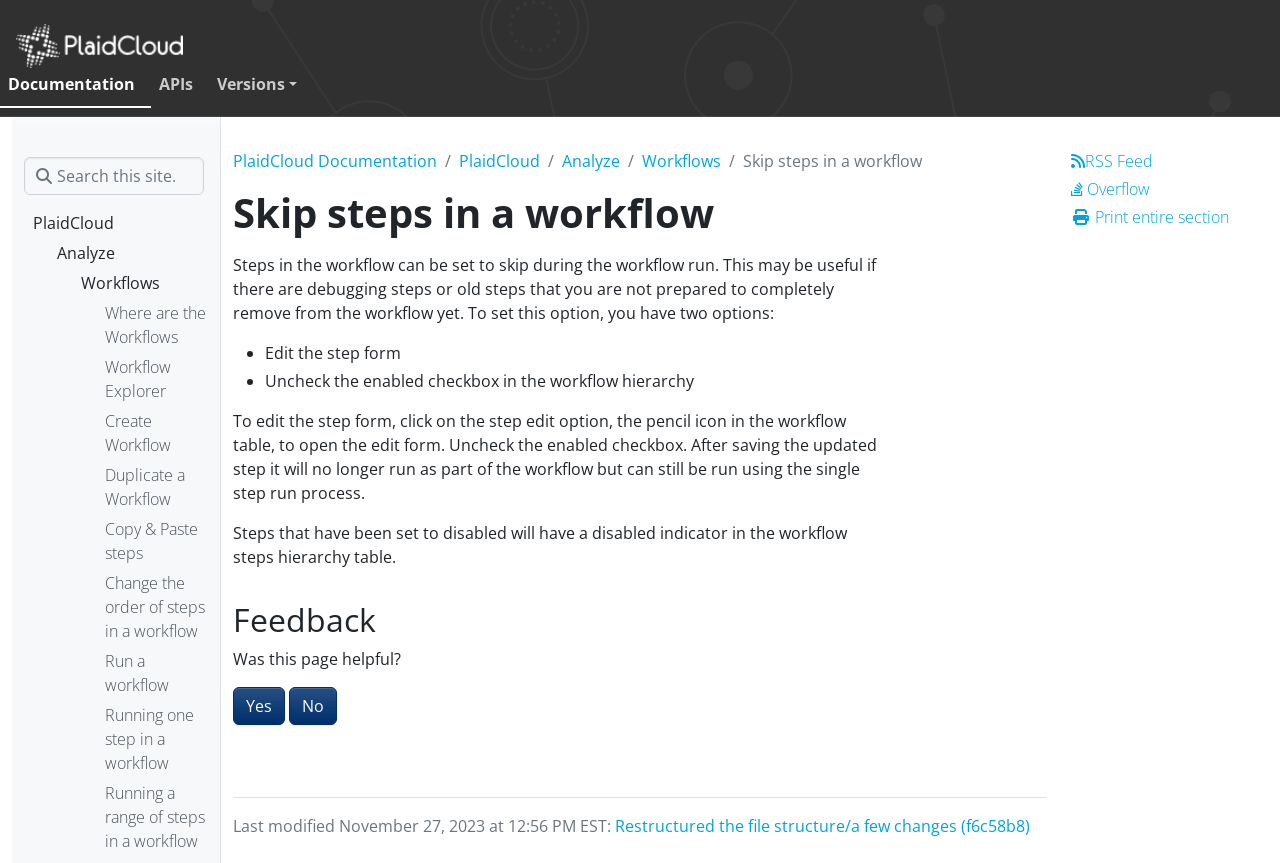Can you find the bounding box coordinates for the element that needs to be clicked to execute this instruction: "Search this site"? The coordinates should be given as four float numbers between 0 and 1, i.e., [left, top, right, bottom].

[0.019, 0.182, 0.16, 0.226]